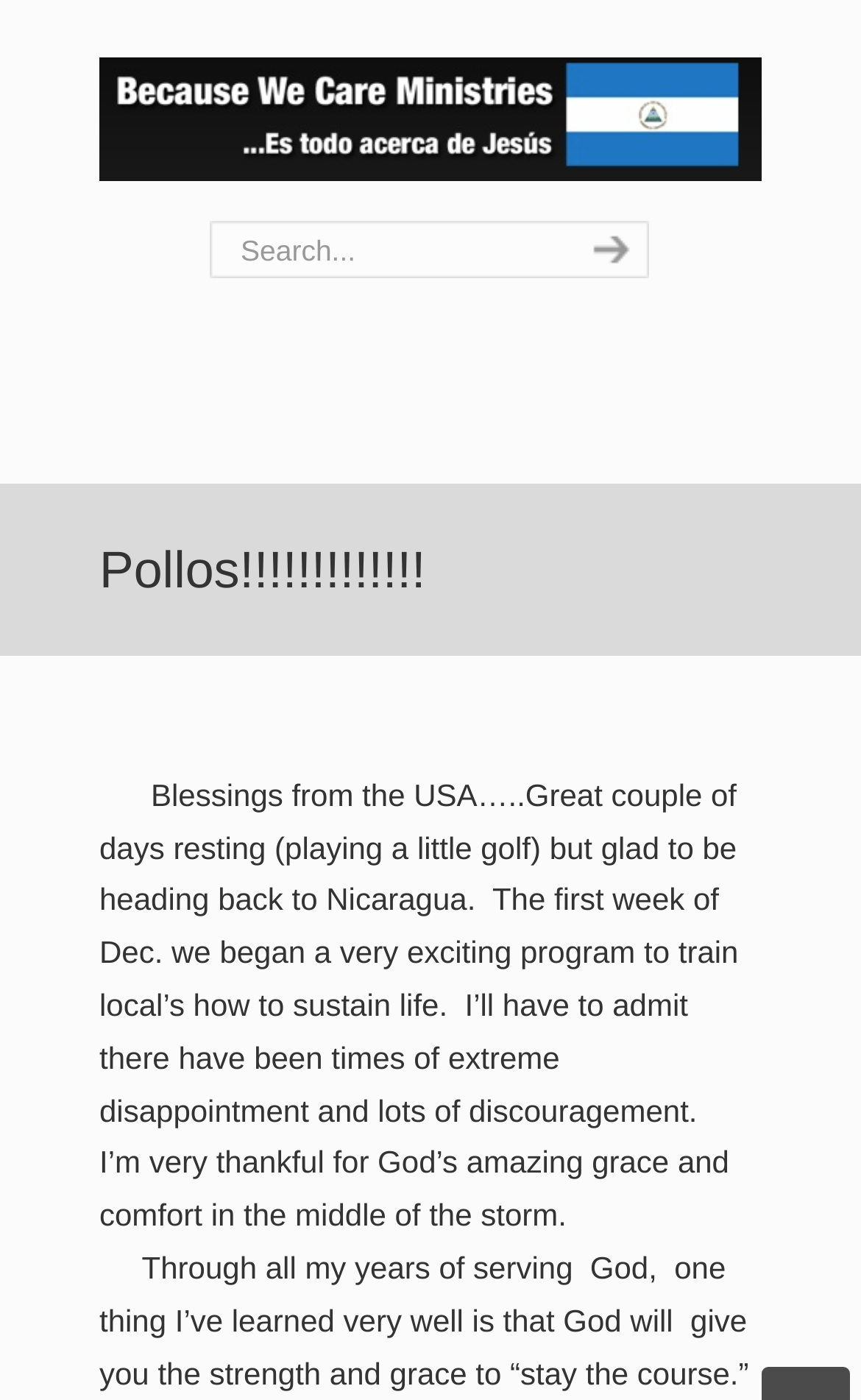Using floating point numbers between 0 and 1, provide the bounding box coordinates in the format (top-left x, top-left y, bottom-right x, bottom-right y). Locate the UI element described here: Because We Care Ministries

[0.115, 0.009, 0.885, 0.151]